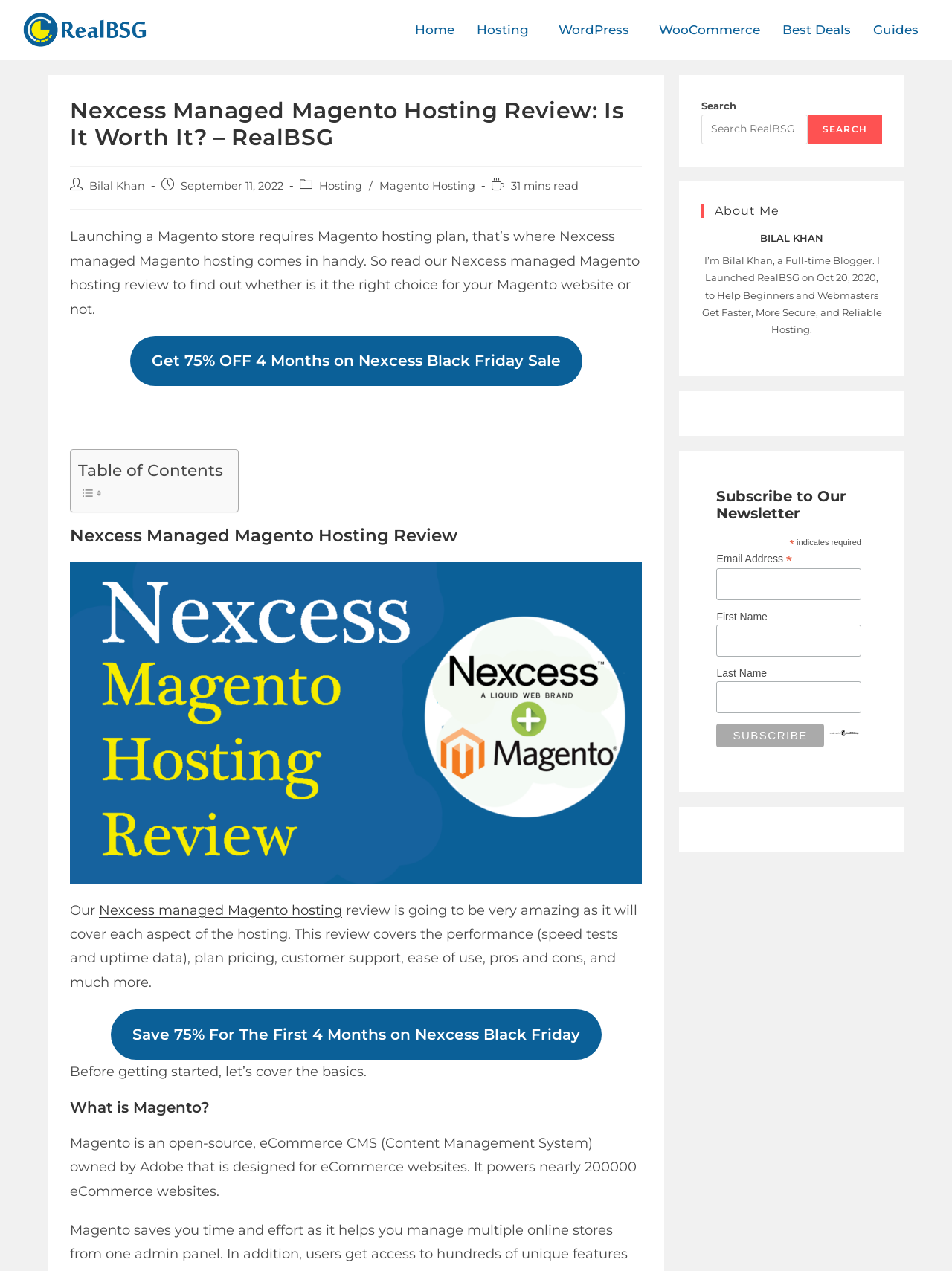Find and extract the text of the primary heading on the webpage.

Nexcess Managed Magento Hosting Review